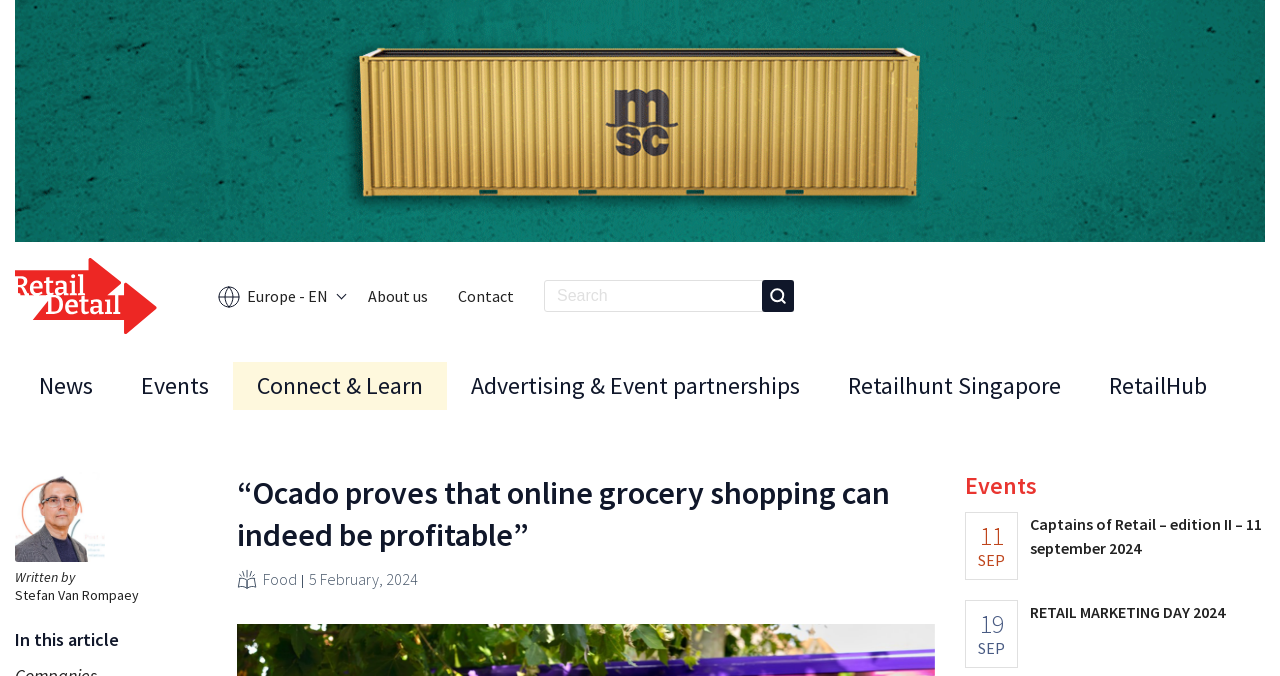Please provide the bounding box coordinates for the element that needs to be clicked to perform the following instruction: "Click the 'About us' link". The coordinates should be given as four float numbers between 0 and 1, i.e., [left, top, right, bottom].

[0.288, 0.423, 0.334, 0.452]